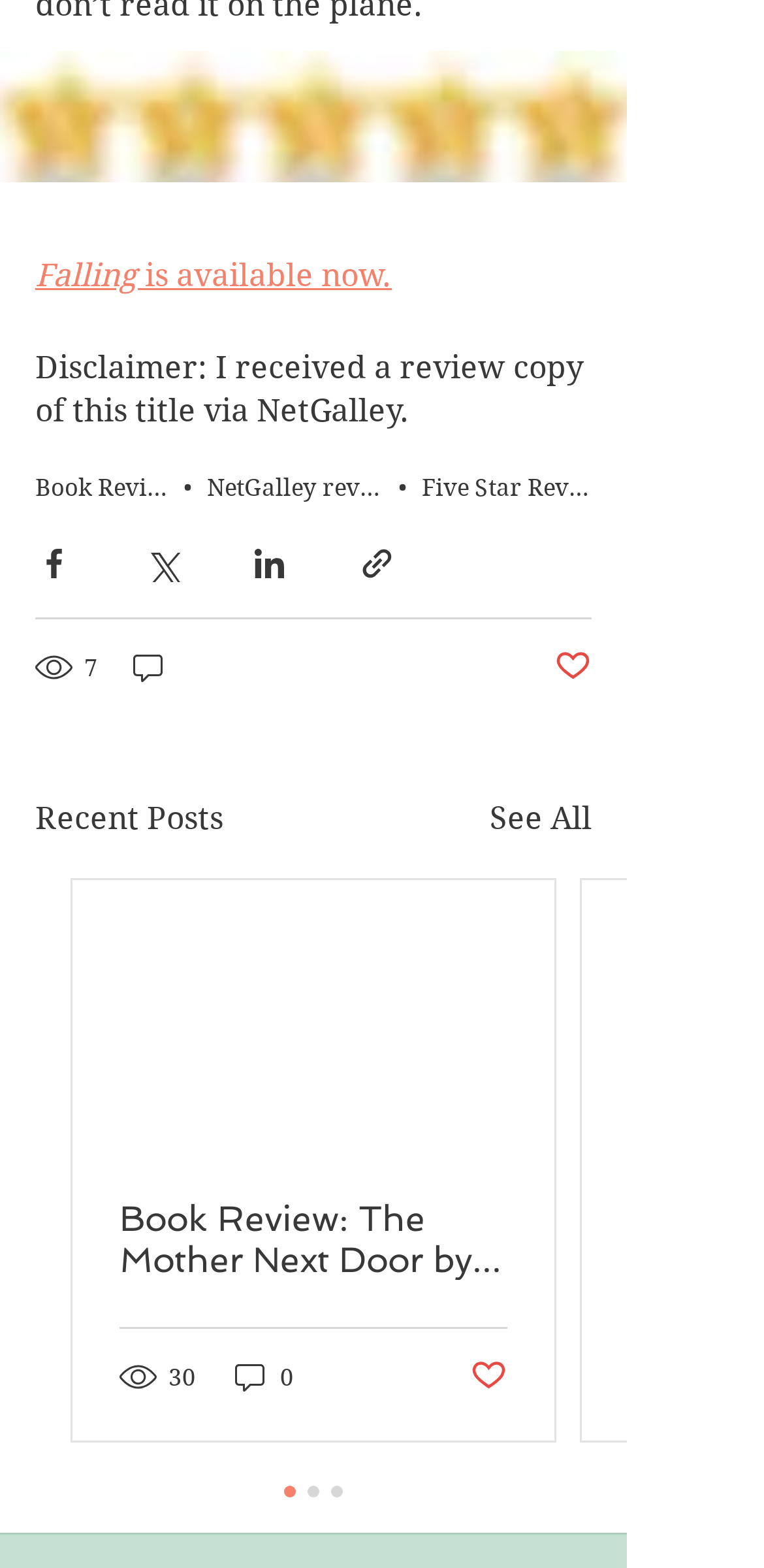What is the disclaimer mentioned on the webpage?
Relying on the image, give a concise answer in one word or a brief phrase.

Review copy from NetGalley